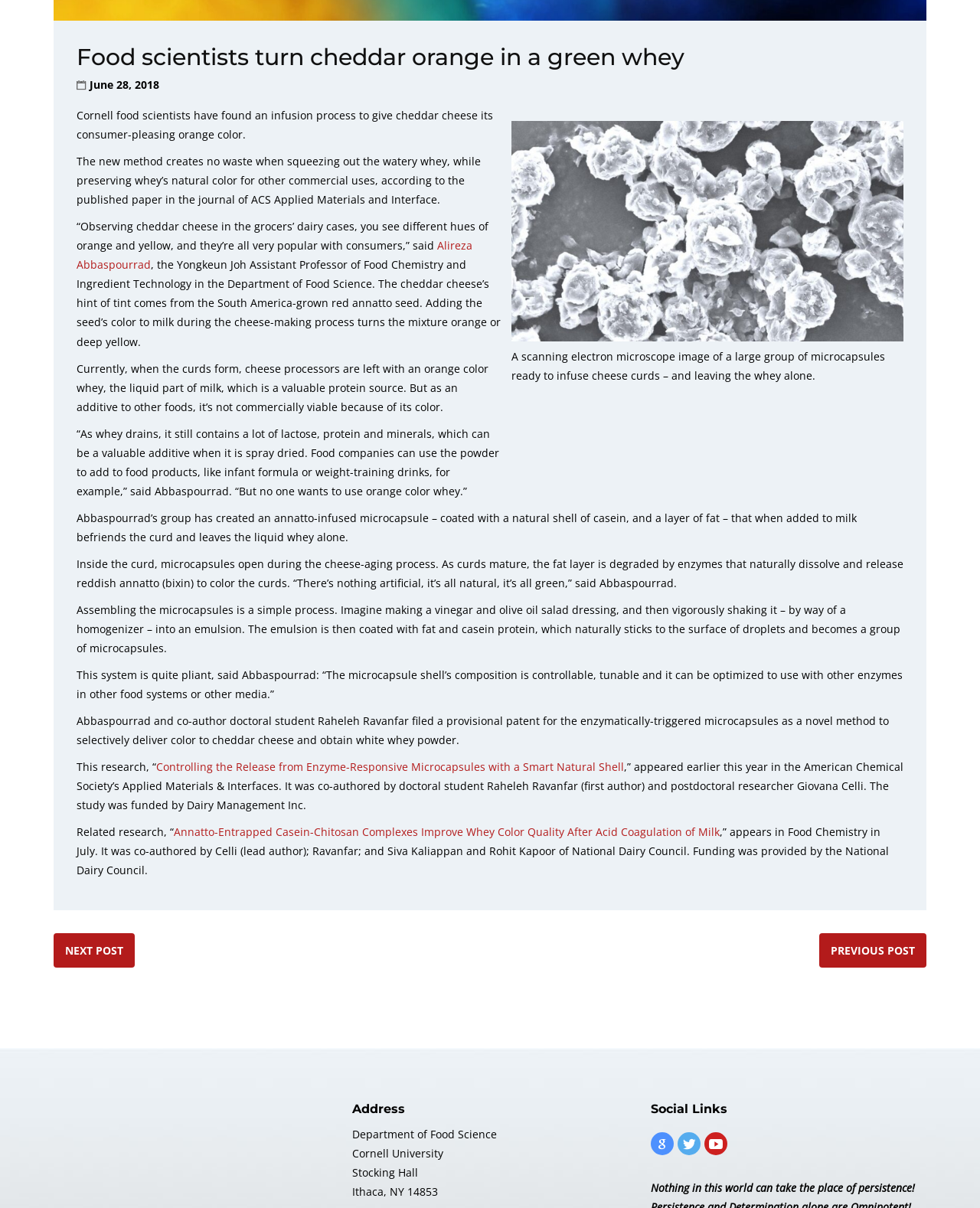Please locate the bounding box coordinates of the element's region that needs to be clicked to follow the instruction: "Check the 'Address' section". The bounding box coordinates should be provided as four float numbers between 0 and 1, i.e., [left, top, right, bottom].

[0.359, 0.912, 0.641, 0.925]